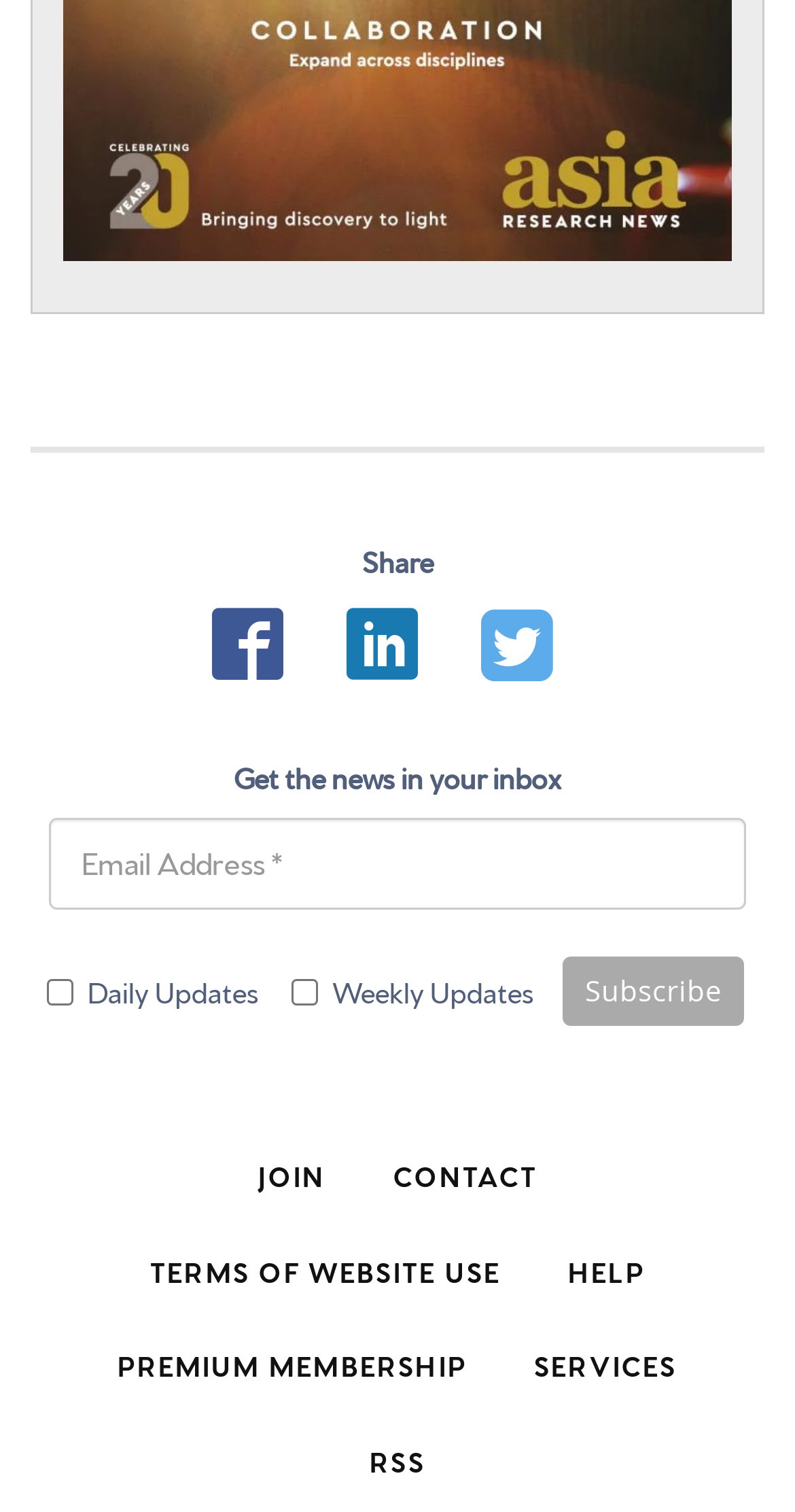Please determine the bounding box coordinates of the element's region to click in order to carry out the following instruction: "Subscribe to newsletter". The coordinates should be four float numbers between 0 and 1, i.e., [left, top, right, bottom].

[0.708, 0.633, 0.936, 0.678]